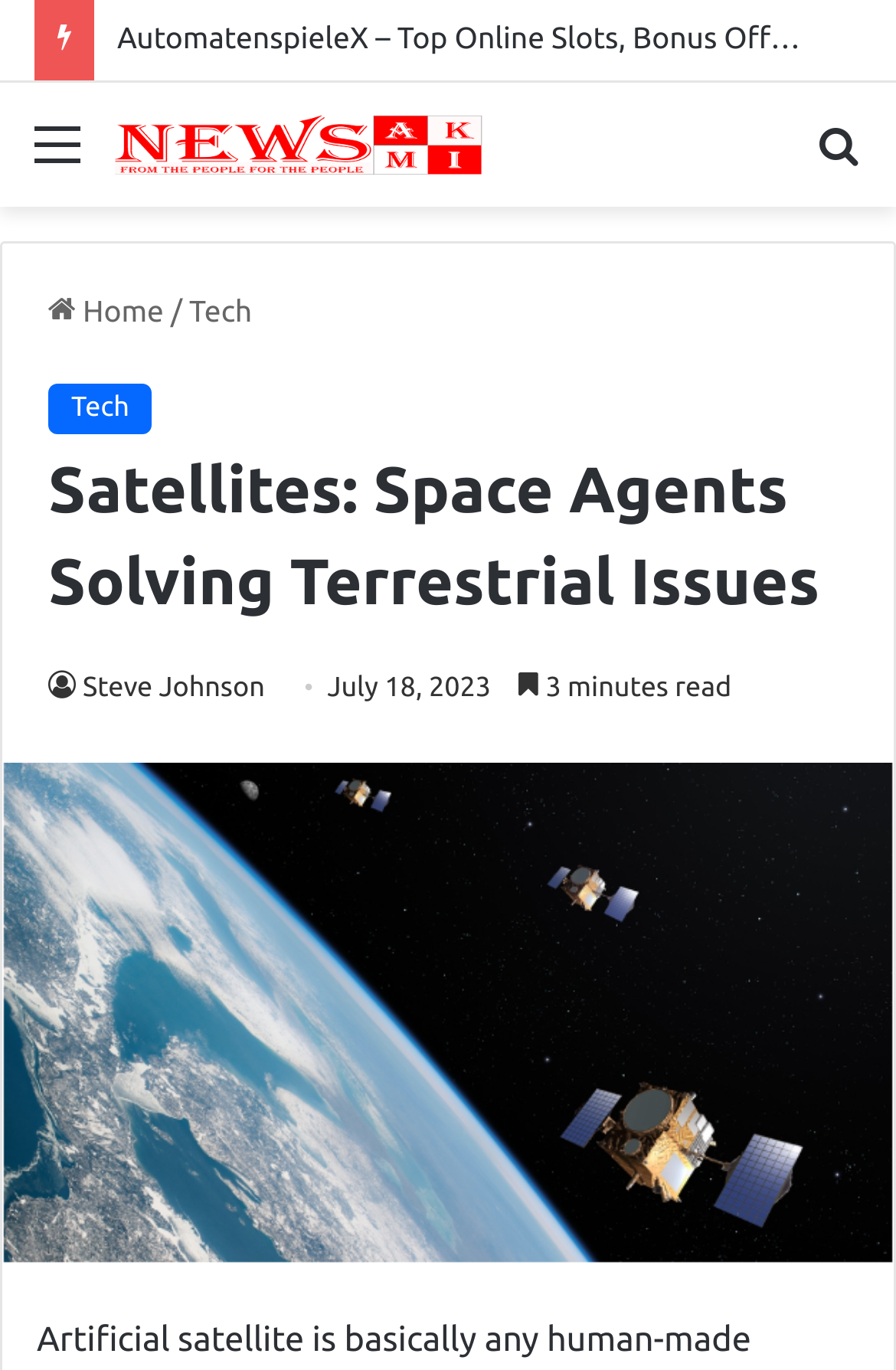Identify and provide the main heading of the webpage.

Satellites: Space Agents Solving Terrestrial Issues